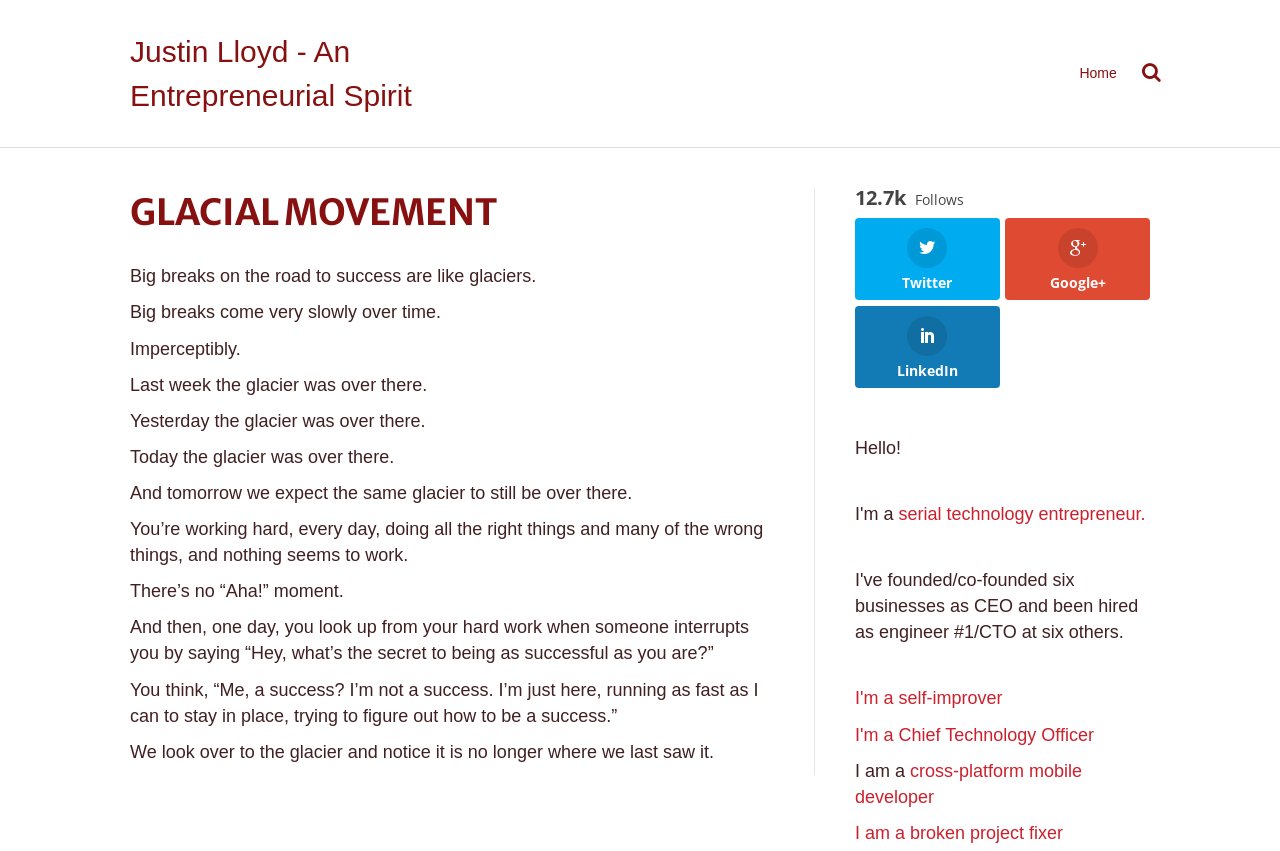Please specify the bounding box coordinates of the clickable region necessary for completing the following instruction: "Click on the Home link". The coordinates must consist of four float numbers between 0 and 1, i.e., [left, top, right, bottom].

[0.832, 0.057, 0.884, 0.116]